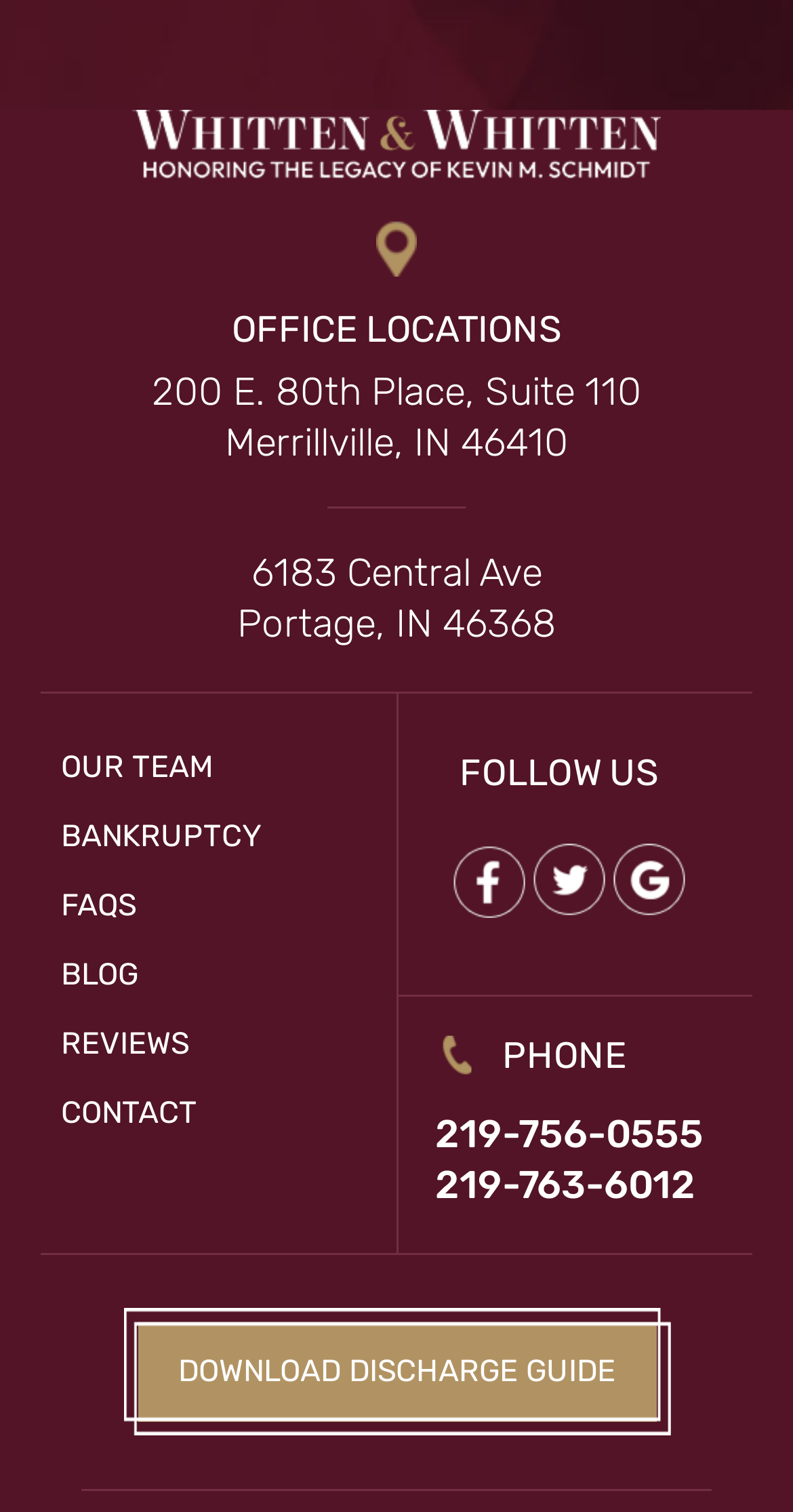Using a single word or phrase, answer the following question: 
How many office locations are listed?

2